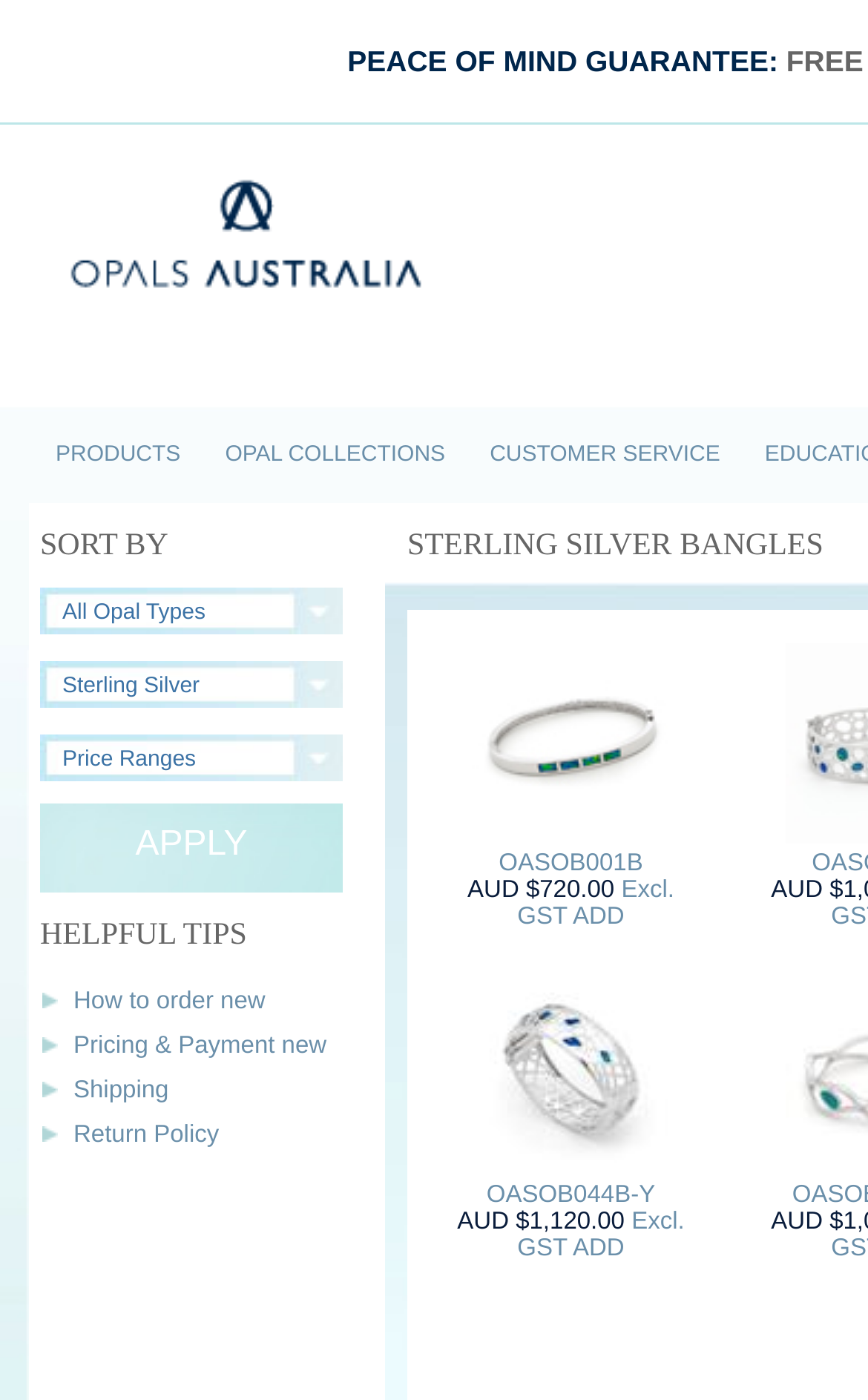Locate the bounding box coordinates of the element that needs to be clicked to carry out the instruction: "Click on the Opals Australia logo". The coordinates should be given as four float numbers ranging from 0 to 1, i.e., [left, top, right, bottom].

[0.069, 0.199, 0.495, 0.218]